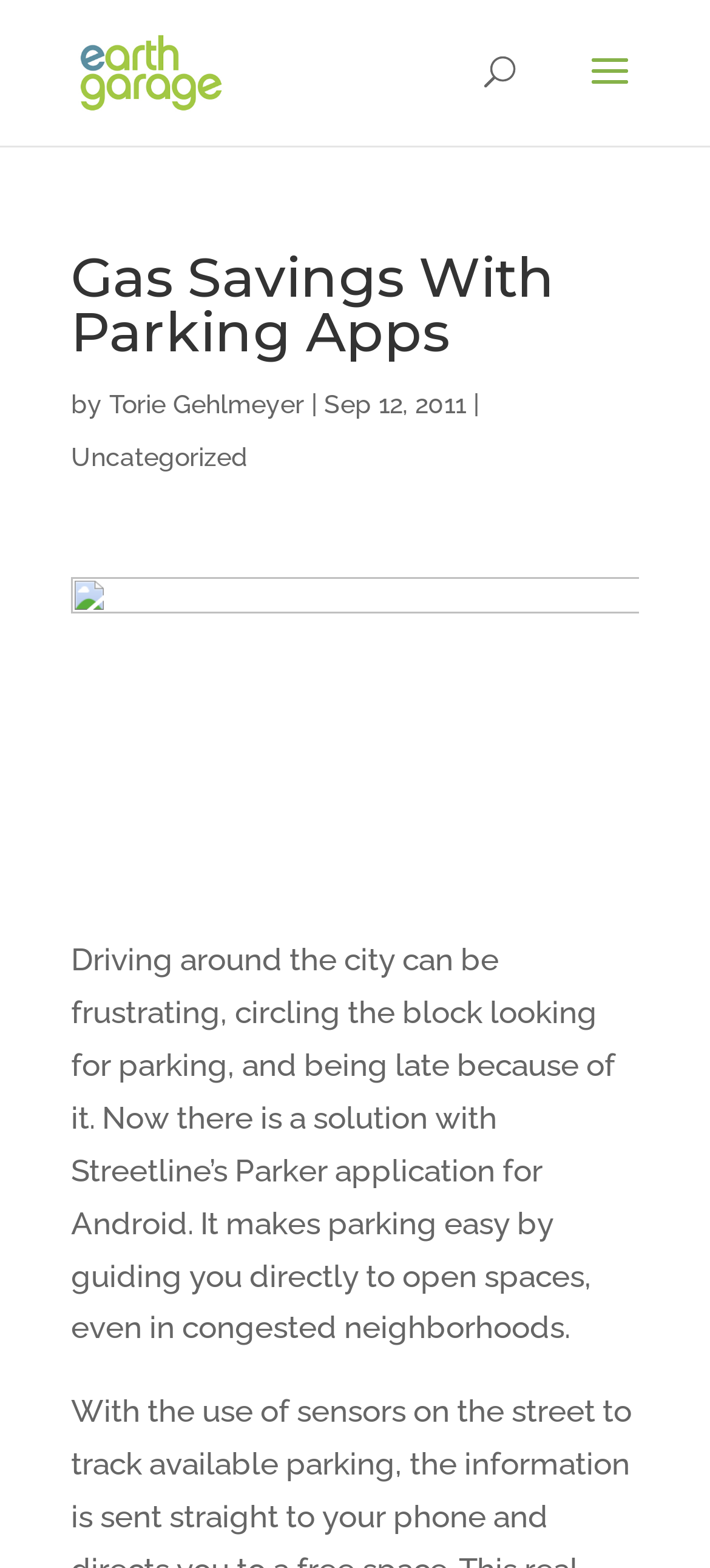For the element described, predict the bounding box coordinates as (top-left x, top-left y, bottom-right x, bottom-right y). All values should be between 0 and 1. Element description: Uncategorized

[0.1, 0.282, 0.349, 0.301]